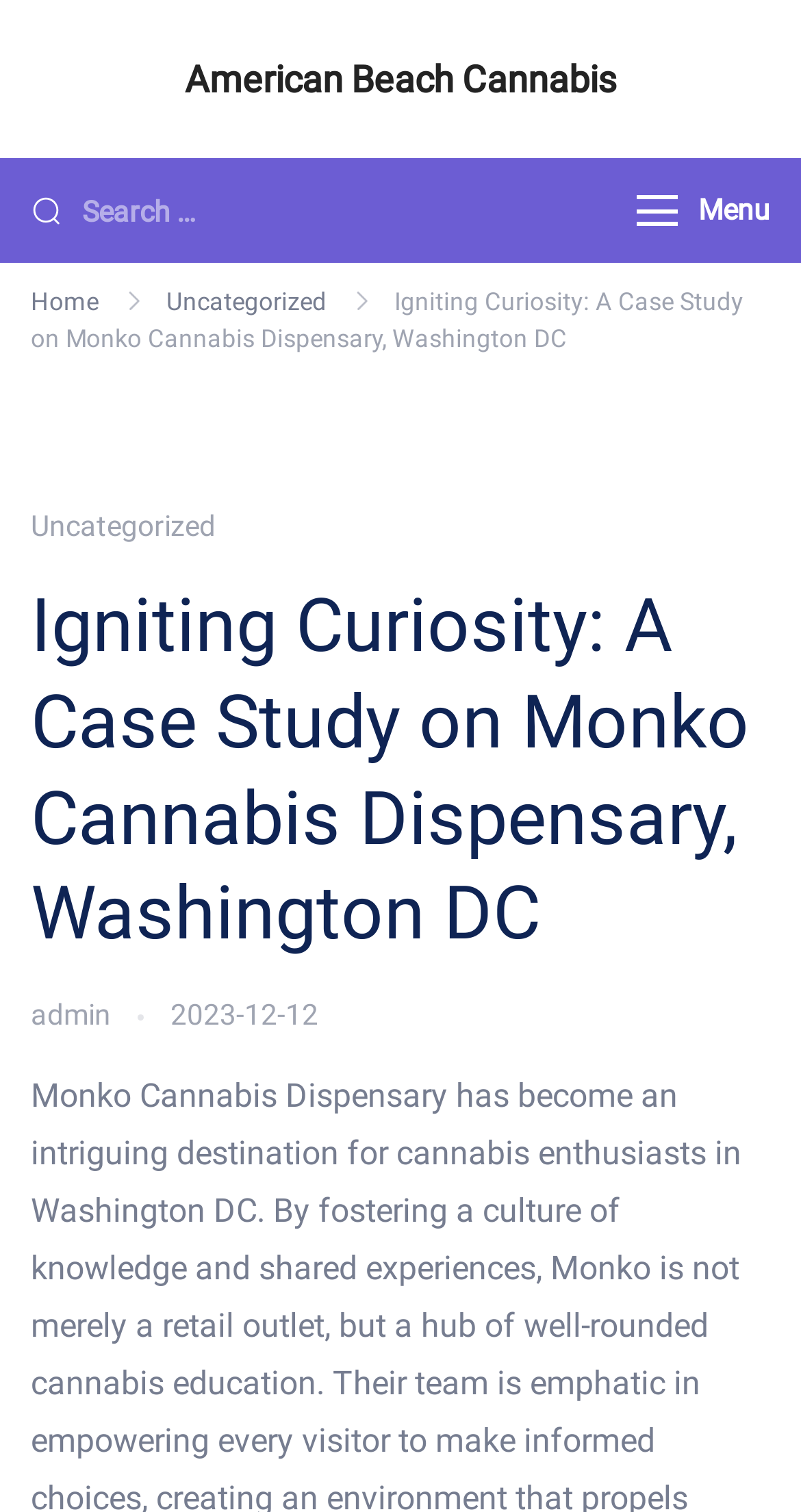How many links are there in the menu?
Can you give a detailed and elaborate answer to the question?

I examined the webpage structure and found three links in the menu section: 'Home', 'Uncategorized', and 'Igniting Curiosity: A Case Study on Monko Cannabis Dispensary, Washington DC'.